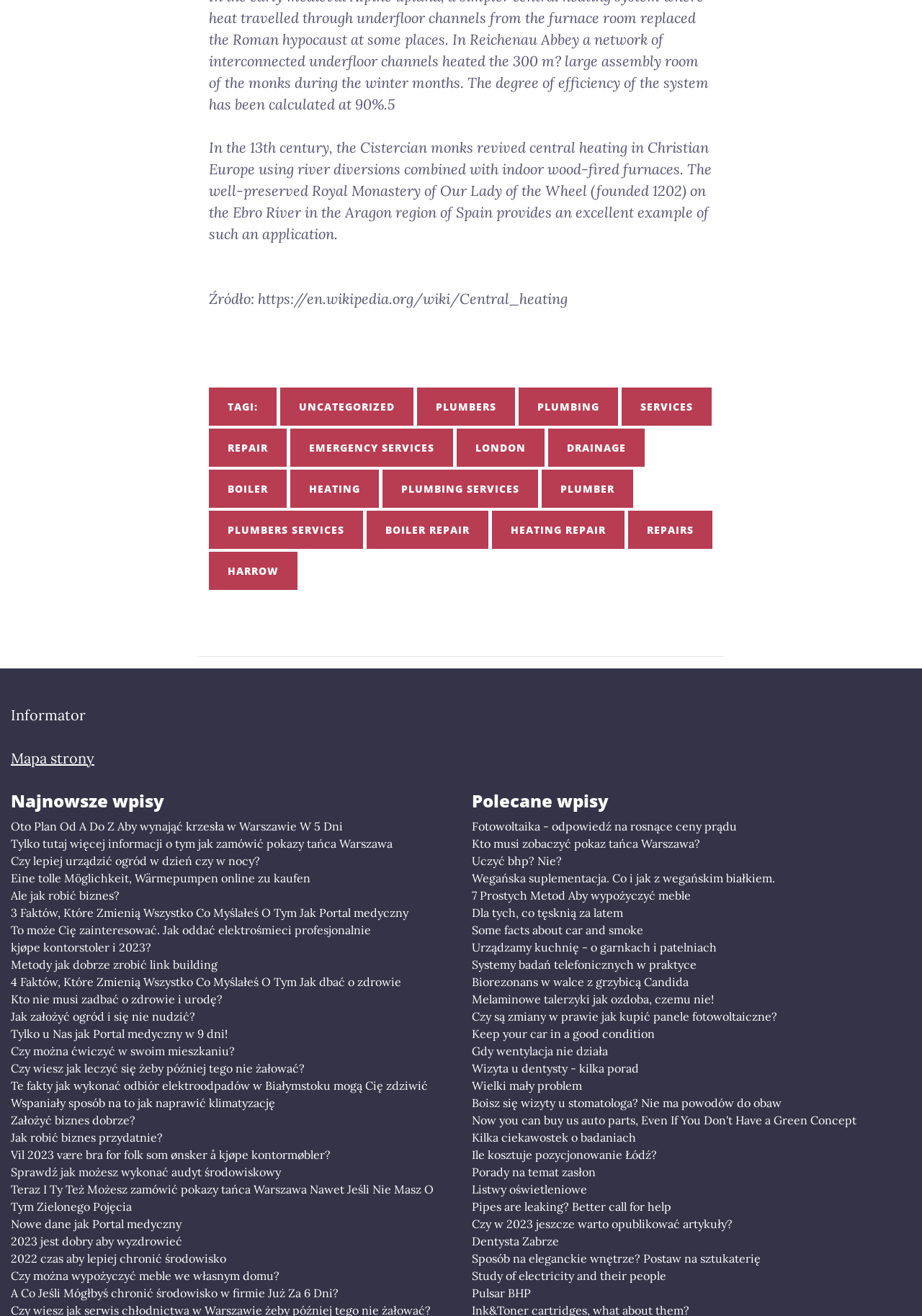Find the bounding box coordinates of the clickable region needed to perform the following instruction: "Check the information about 'HEATING'". The coordinates should be provided as four float numbers between 0 and 1, i.e., [left, top, right, bottom].

[0.315, 0.357, 0.411, 0.386]